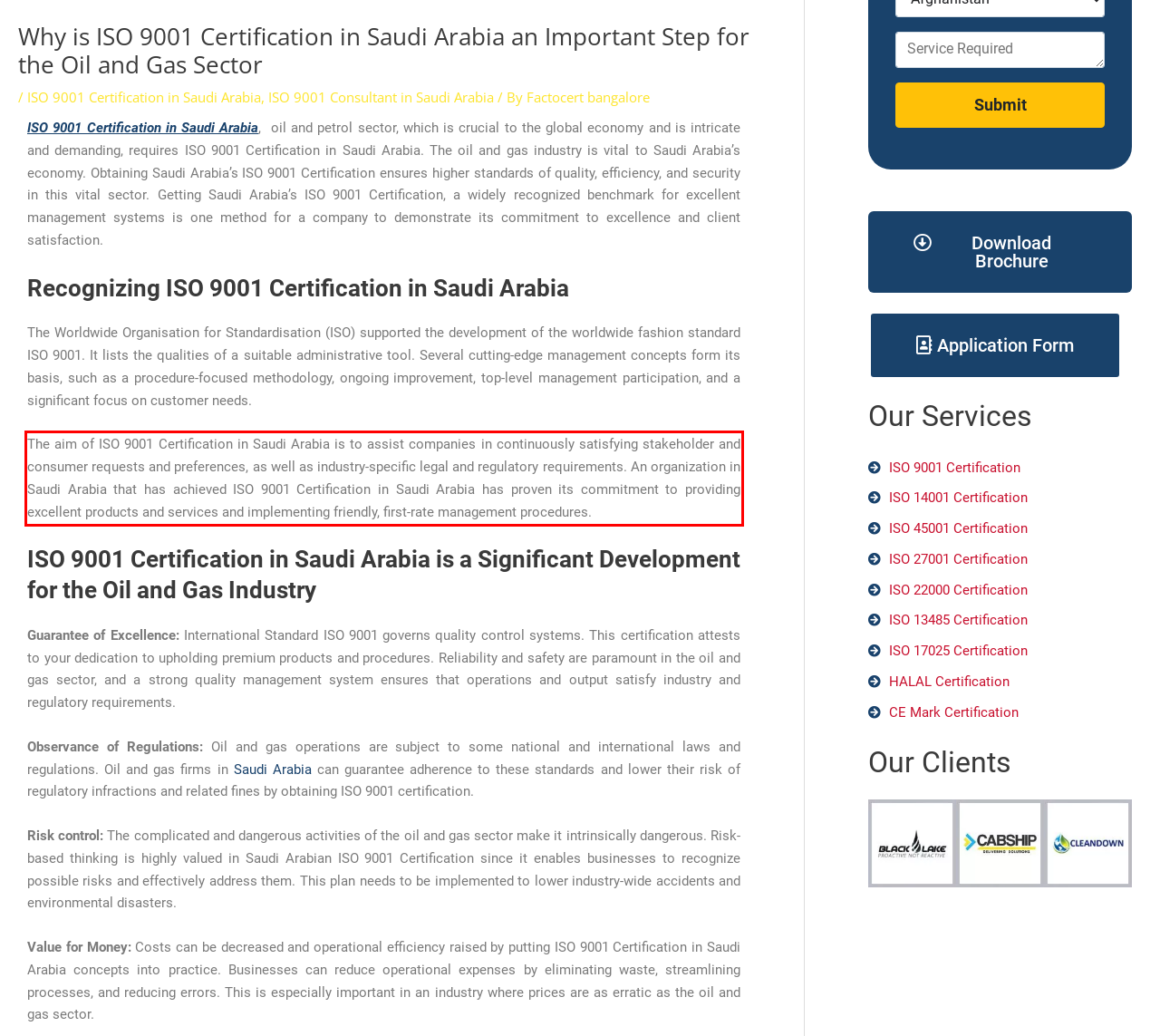Please look at the webpage screenshot and extract the text enclosed by the red bounding box.

The aim of ISO 9001 Certification in Saudi Arabia is to assist companies in continuously satisfying stakeholder and consumer requests and preferences, as well as industry-specific legal and regulatory requirements. An organization in Saudi Arabia that has achieved ISO 9001 Certification in Saudi Arabia has proven its commitment to providing excellent products and services and implementing friendly, first-rate management procedures.